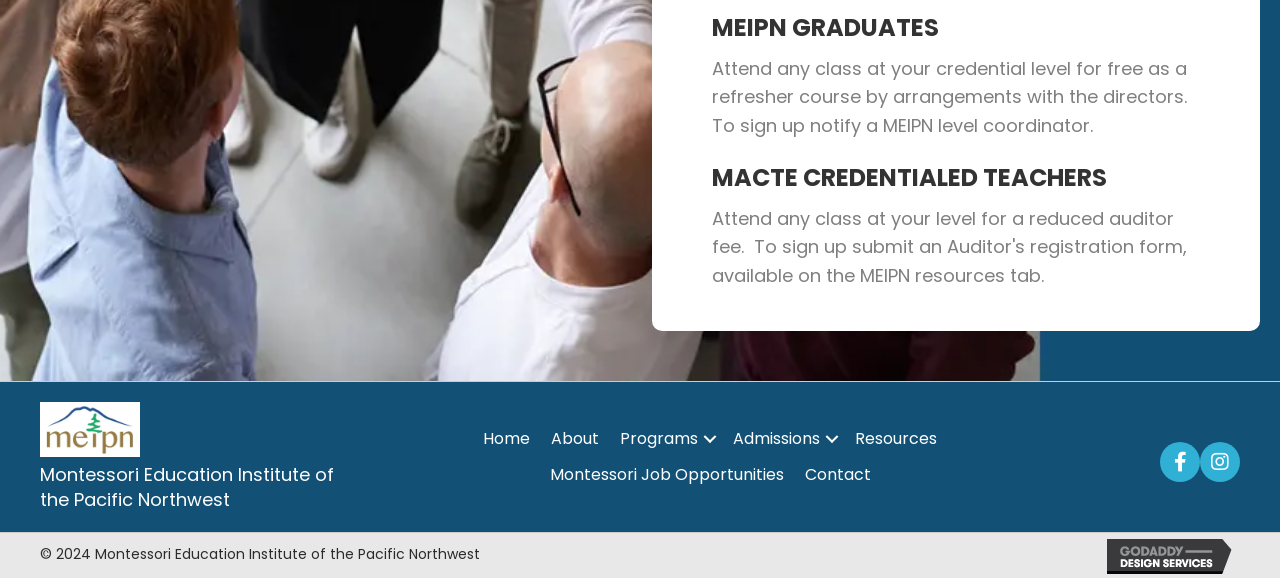Please provide the bounding box coordinates for the element that needs to be clicked to perform the instruction: "Click the Home link". The coordinates must consist of four float numbers between 0 and 1, formatted as [left, top, right, bottom].

[0.369, 0.728, 0.421, 0.791]